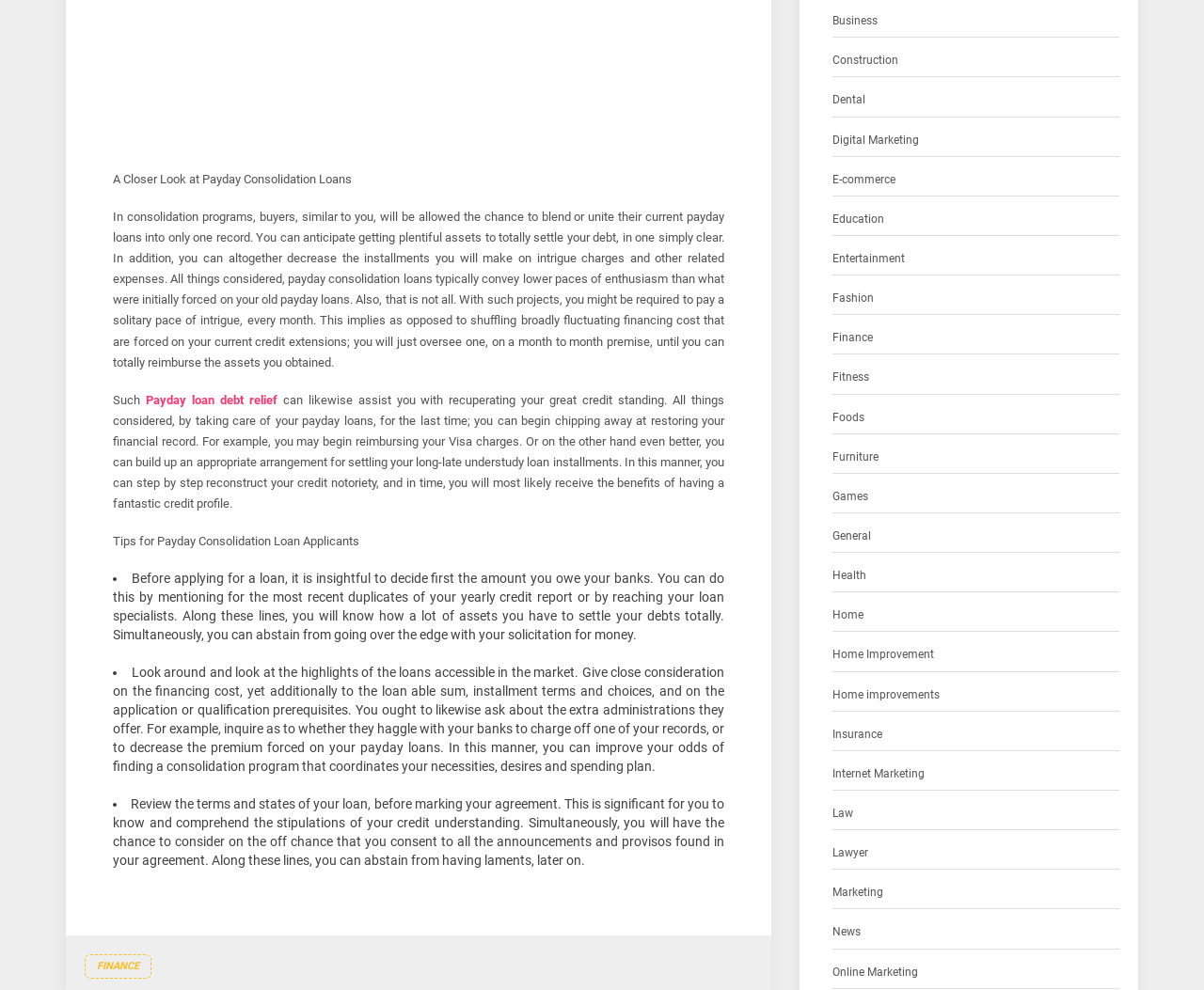Find the bounding box coordinates corresponding to the UI element with the description: "Finance". The coordinates should be formatted as [left, top, right, bottom], with values as floats between 0 and 1.

[0.07, 0.964, 0.126, 0.989]